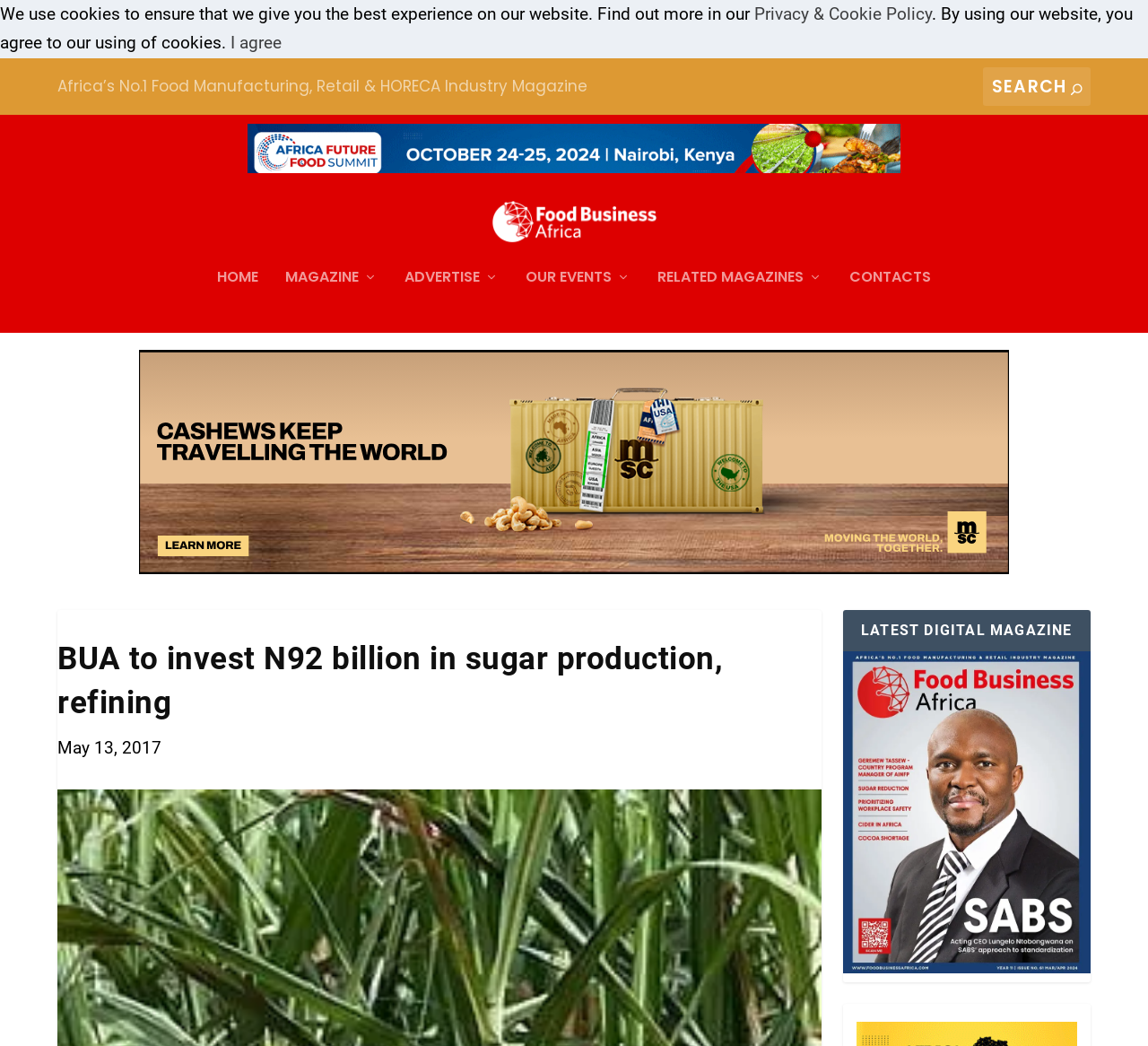When was the article published?
Could you please answer the question thoroughly and with as much detail as possible?

I found the answer by looking at the date mentioned below the main heading of the webpage, which is 'May 13, 2017'.